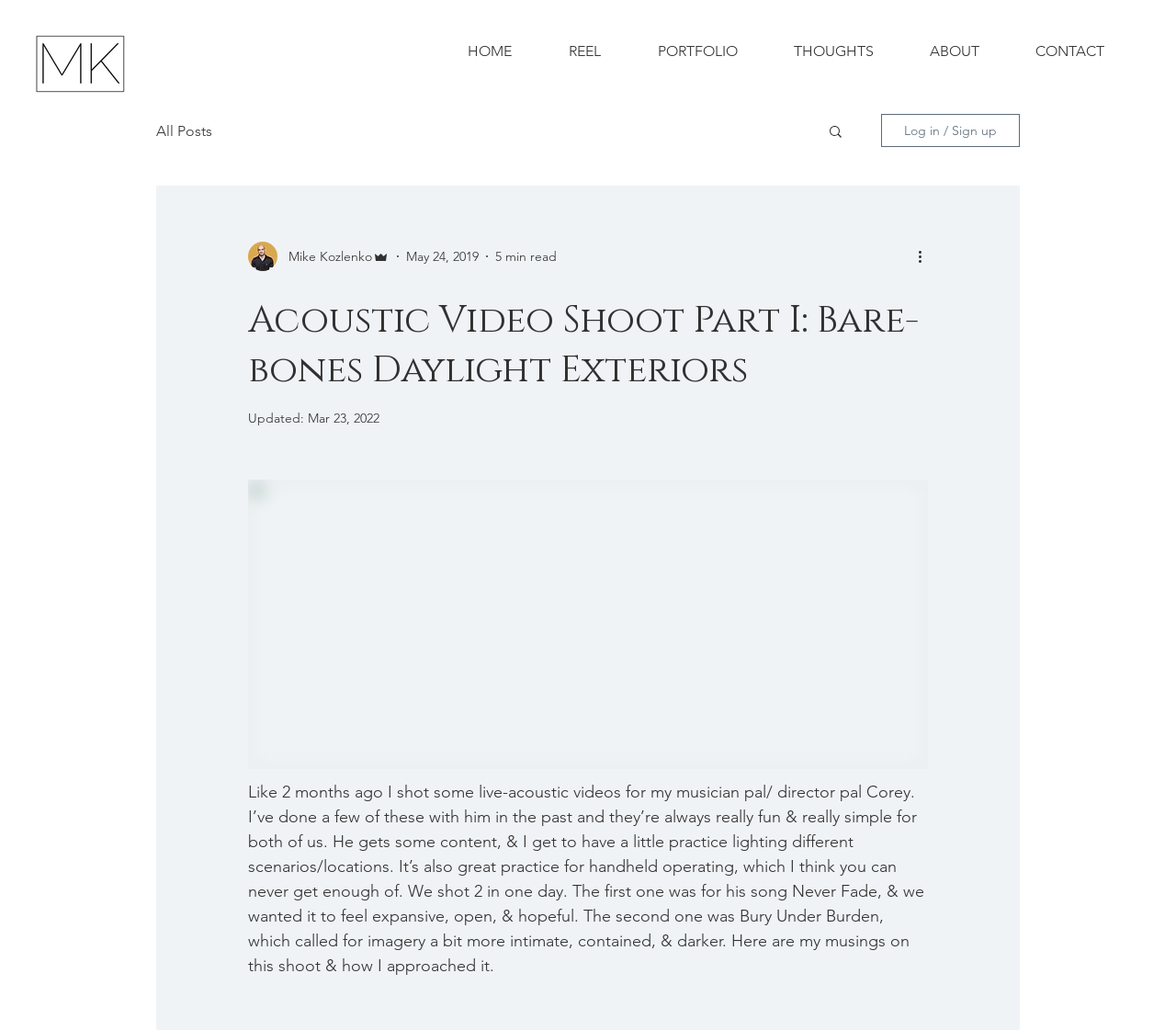Kindly determine the bounding box coordinates for the area that needs to be clicked to execute this instruction: "read all posts".

[0.133, 0.118, 0.18, 0.135]